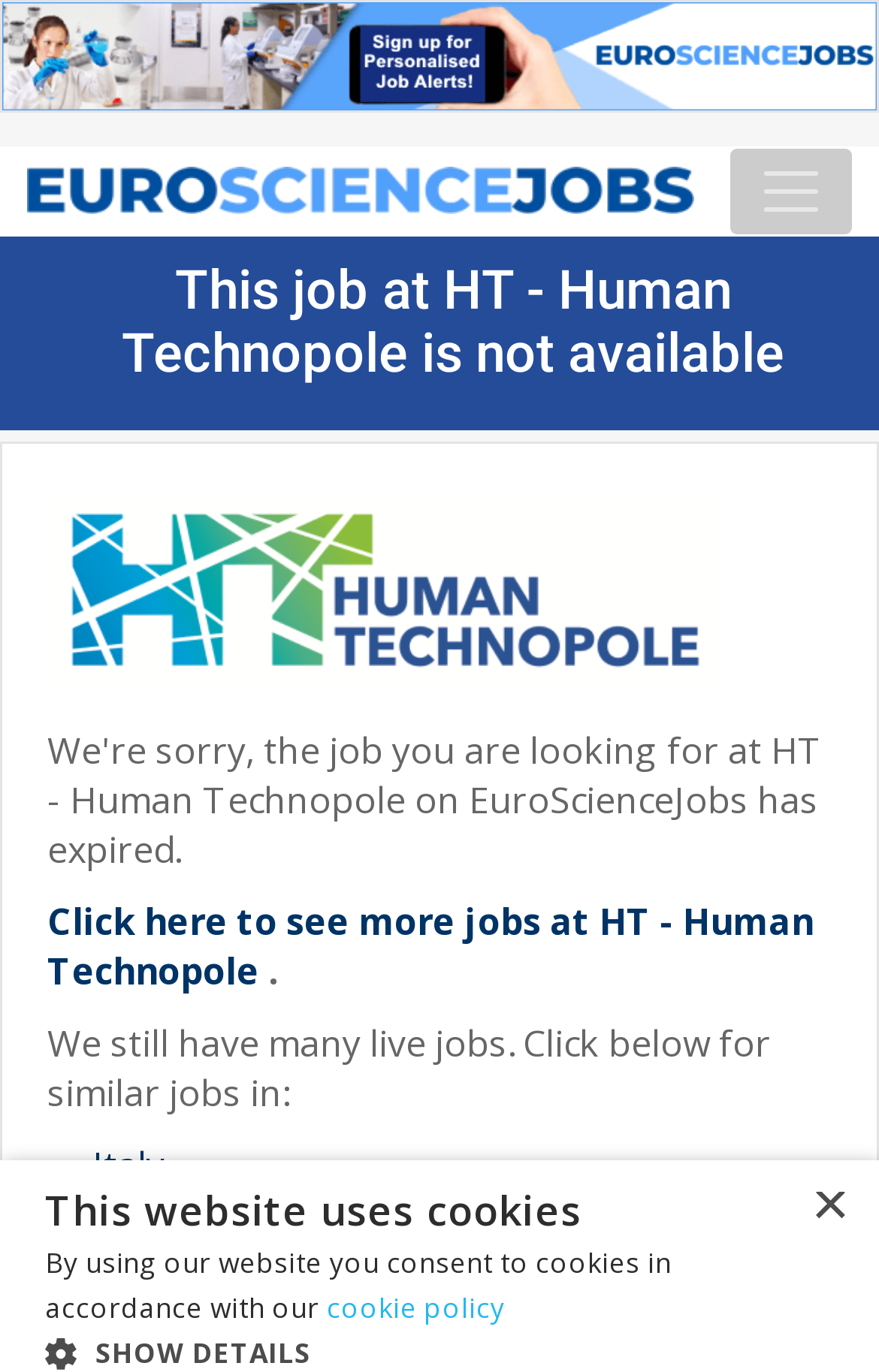Identify the bounding box of the UI component described as: "cookie policy".

[0.372, 0.939, 0.574, 0.967]